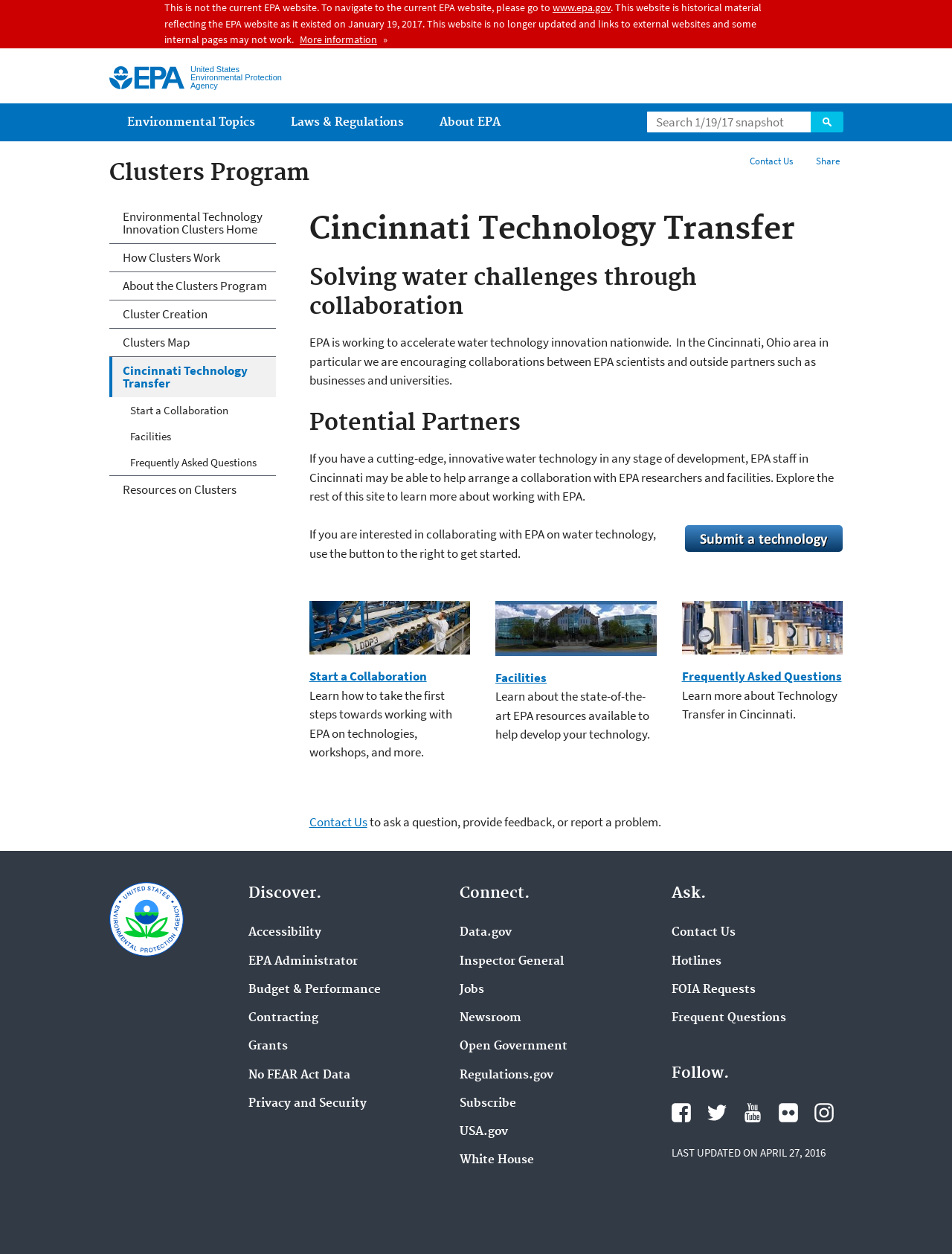Please identify the bounding box coordinates for the region that you need to click to follow this instruction: "Search for something".

[0.679, 0.089, 0.885, 0.105]